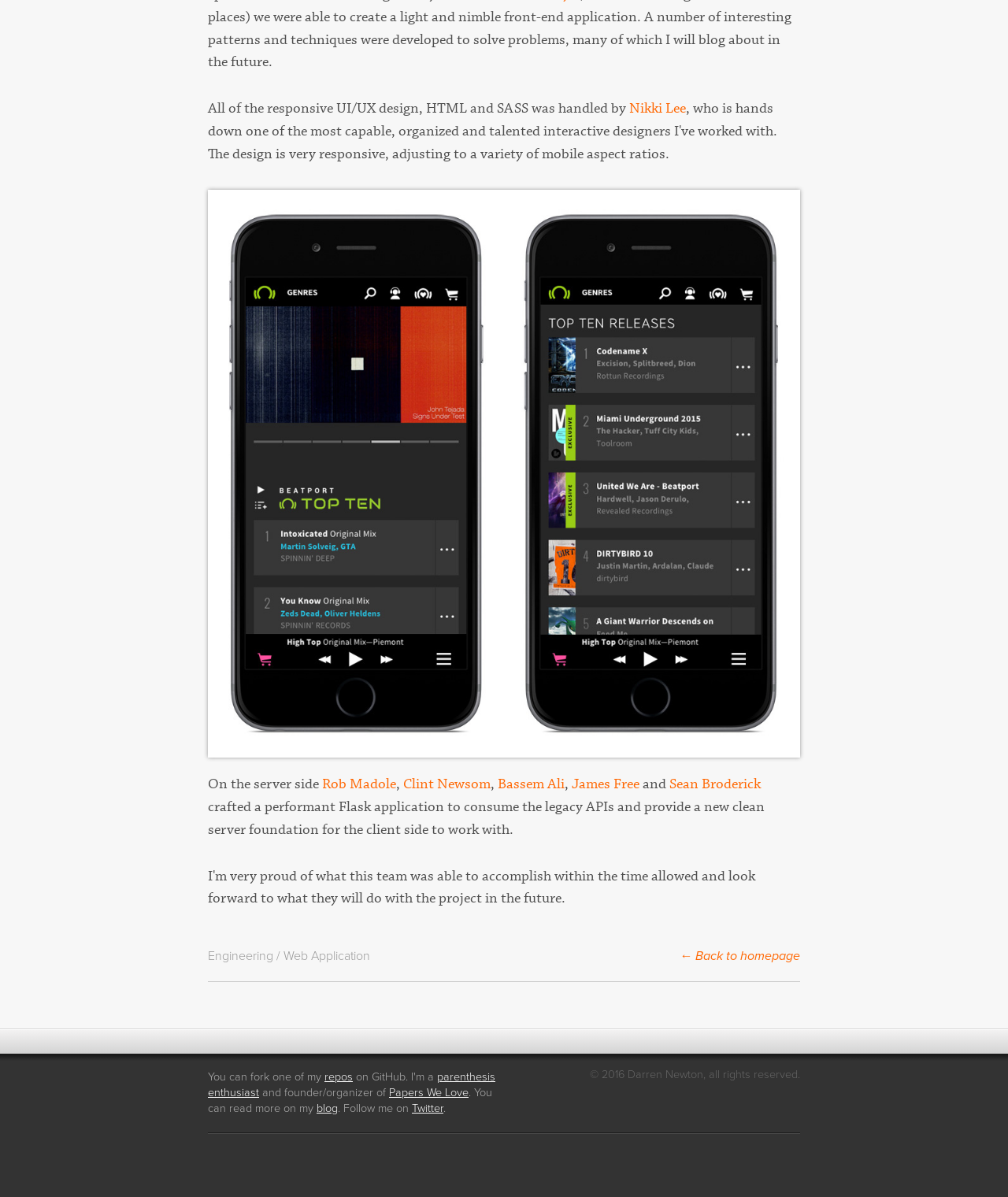Locate the bounding box of the UI element defined by this description: "Papers We Love". The coordinates should be given as four float numbers between 0 and 1, formatted as [left, top, right, bottom].

[0.386, 0.907, 0.465, 0.919]